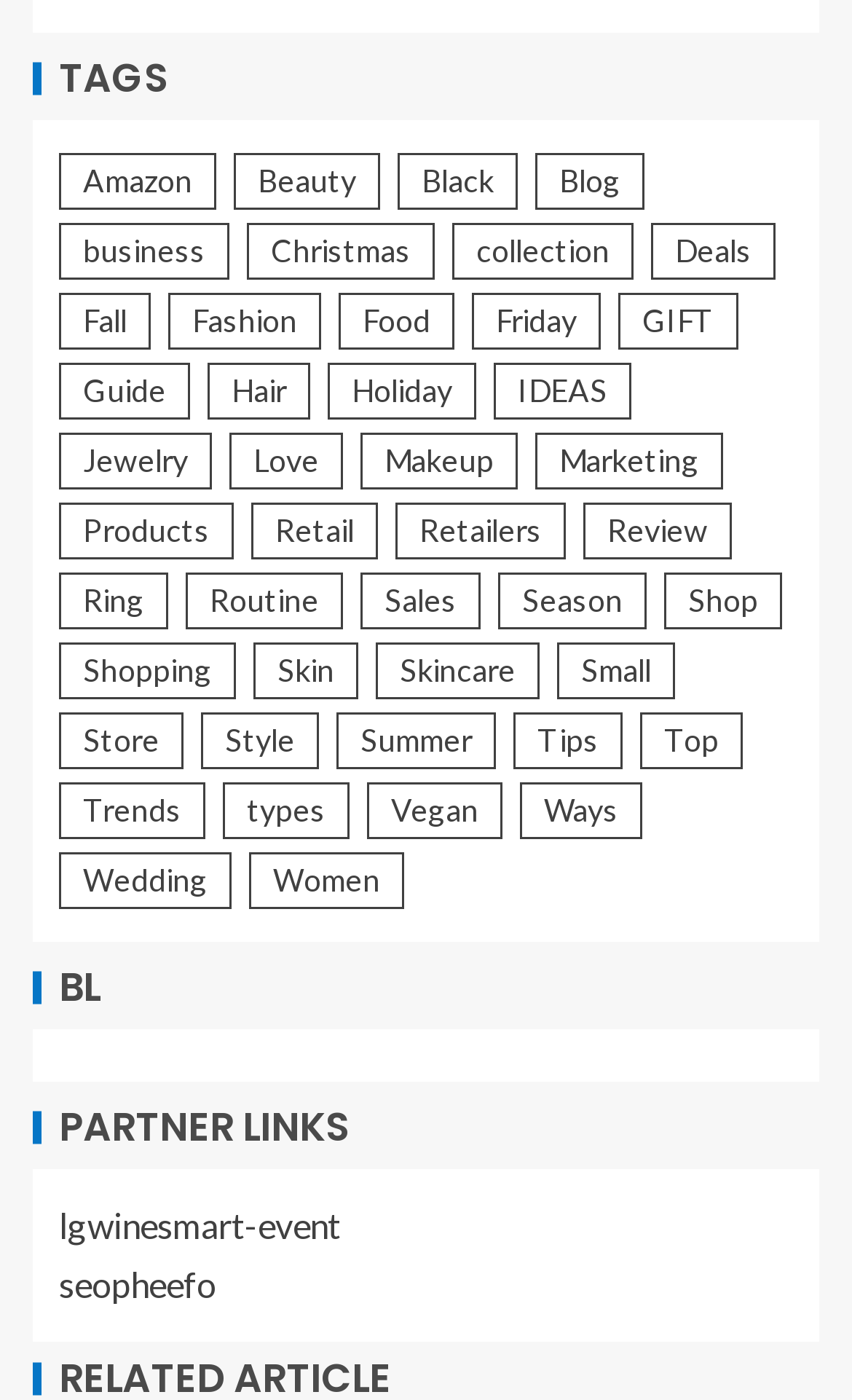Is there a category related to shopping?
Give a detailed explanation using the information visible in the image.

I saw multiple links on the webpage related to shopping, such as 'Shop', 'Shopping', and 'Retail', which suggests that there are categories related to shopping.